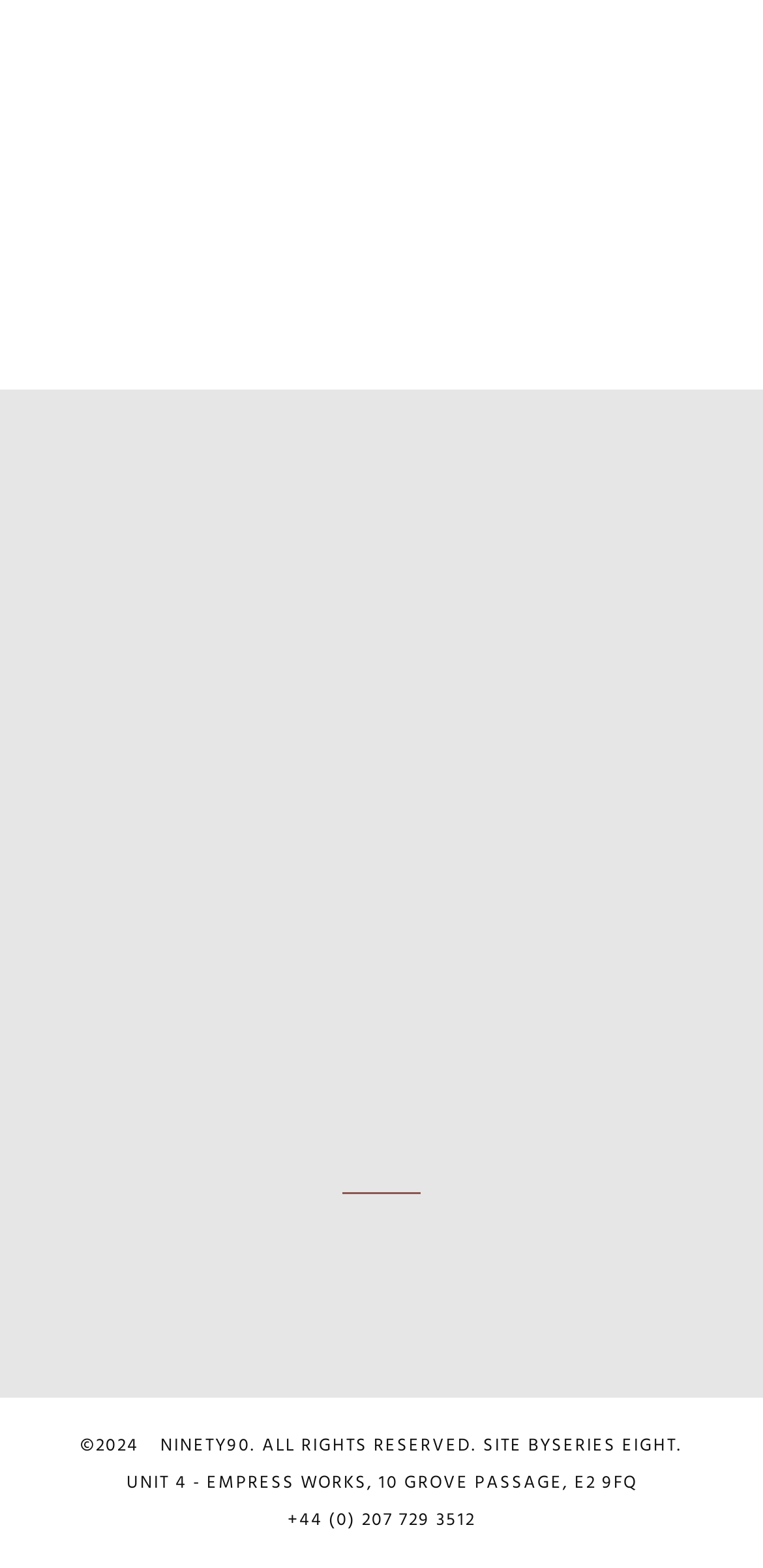What is the name of the company?
Please provide a full and detailed response to the question.

The name of the company is mentioned in the text 'NINETY90. ALL RIGHTS RESERVED.' which is part of the footer section.